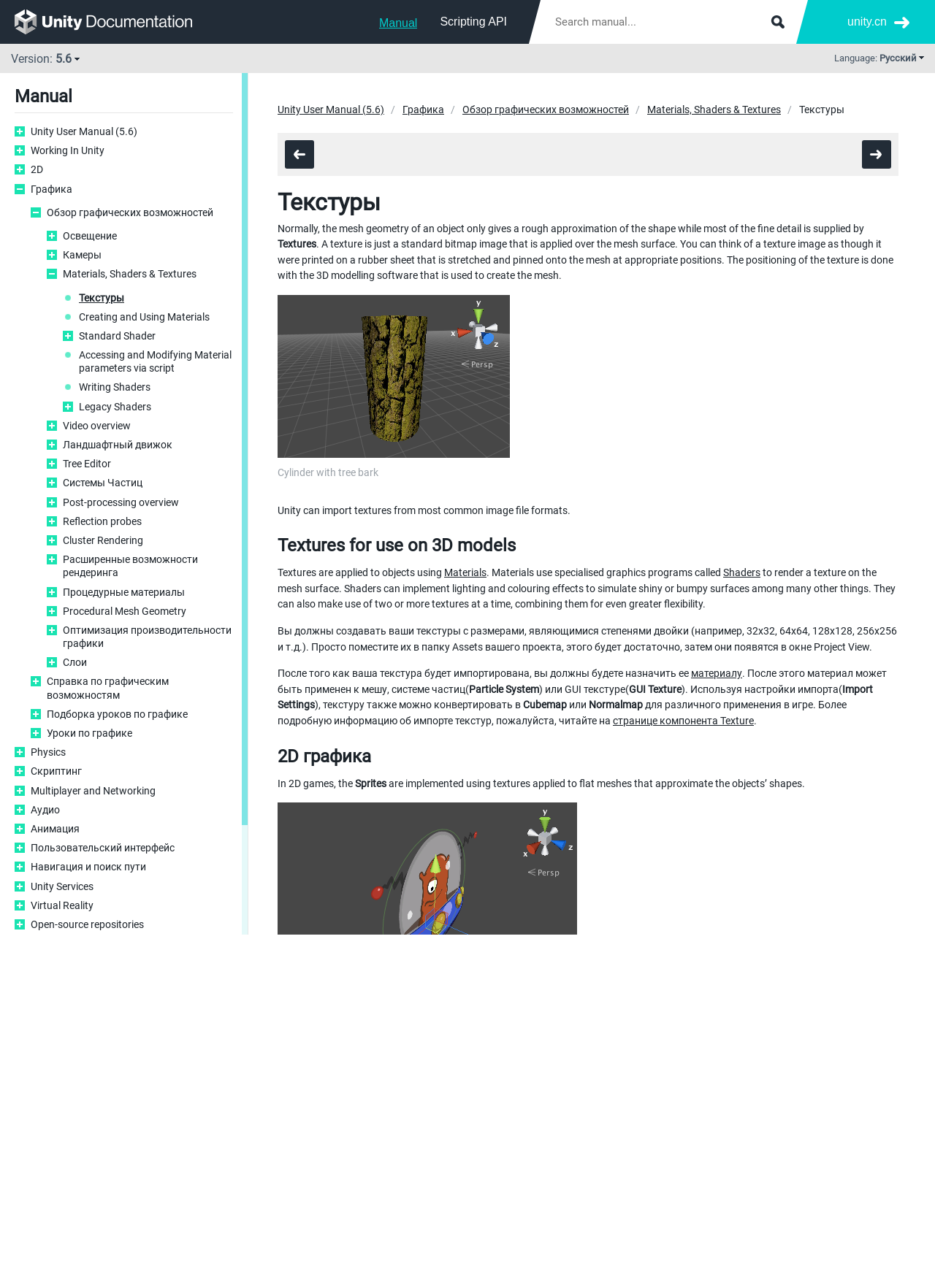Based on the description "Системы Частиц", find the bounding box of the specified UI element.

[0.067, 0.37, 0.249, 0.38]